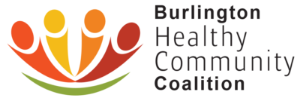What is the focus of the Burlington Healthy Community Coalition?
Refer to the image and provide a one-word or short phrase answer.

Fostering a healthy community